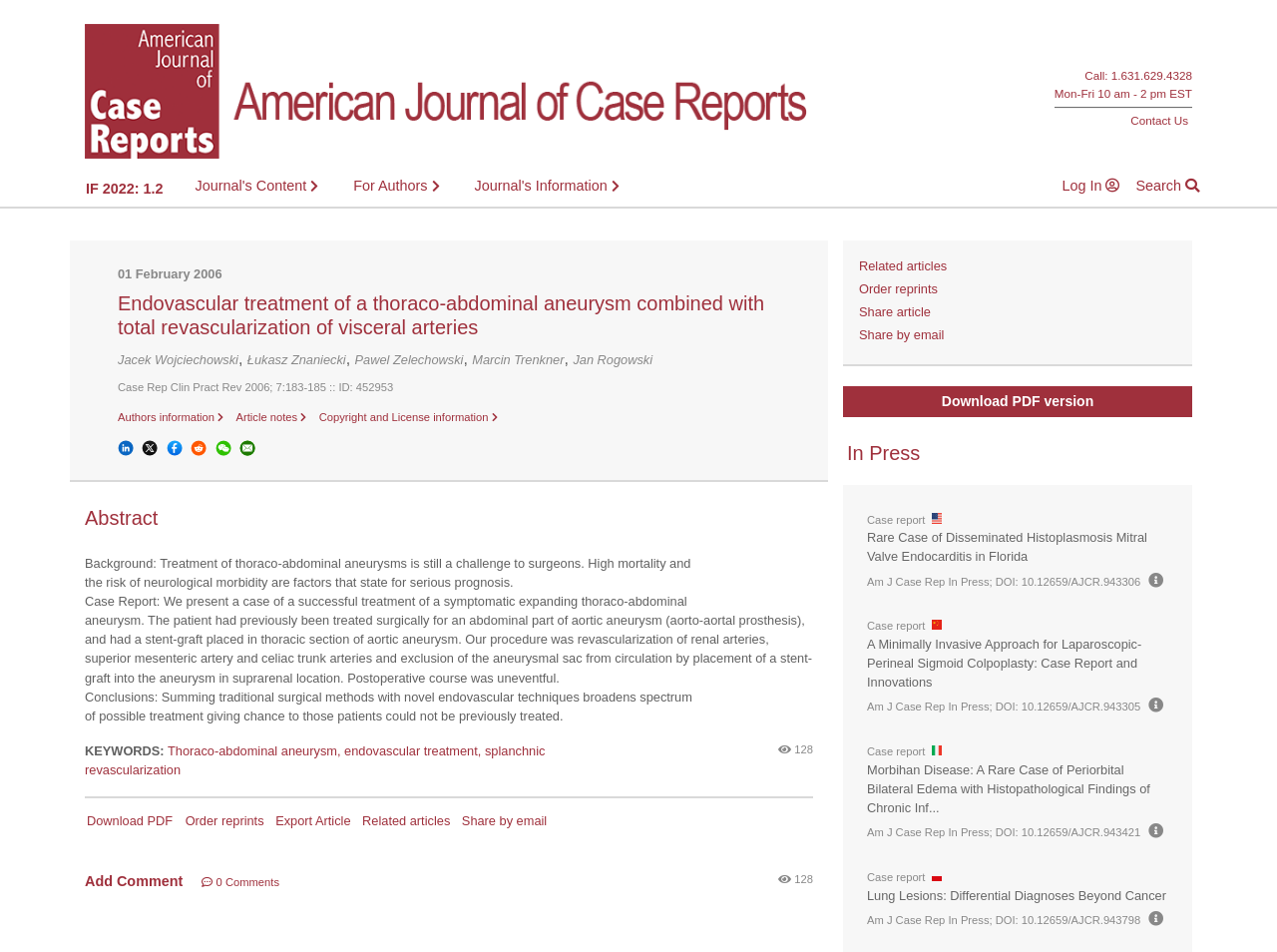Using the provided element description, identify the bounding box coordinates as (top-left x, top-left y, bottom-right x, bottom-right y). Ensure all values are between 0 and 1. Description: Copyright and License information

[0.25, 0.431, 0.39, 0.444]